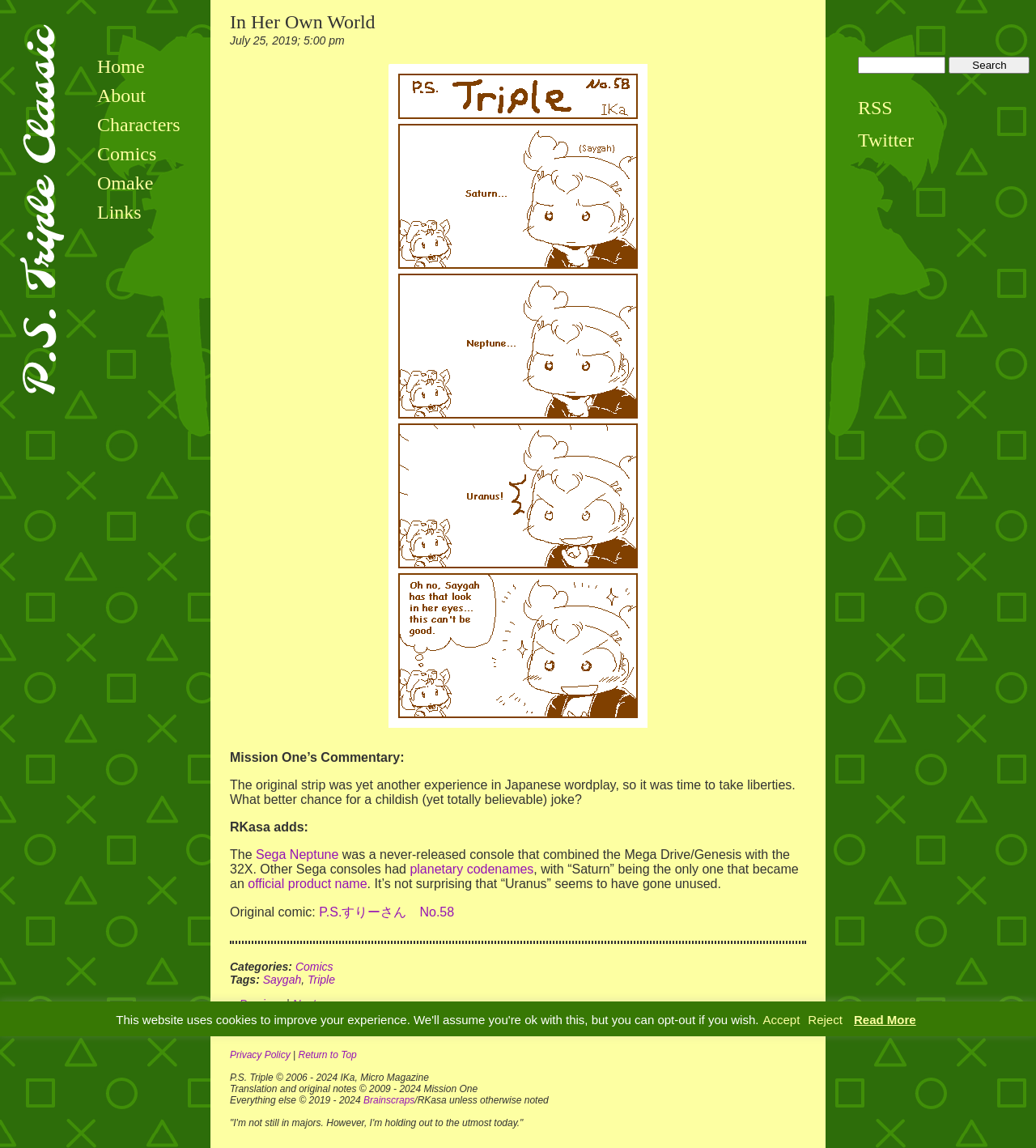Determine the bounding box coordinates for the clickable element to execute this instruction: "View the RSS feed". Provide the coordinates as four float numbers between 0 and 1, i.e., [left, top, right, bottom].

[0.828, 0.085, 0.861, 0.103]